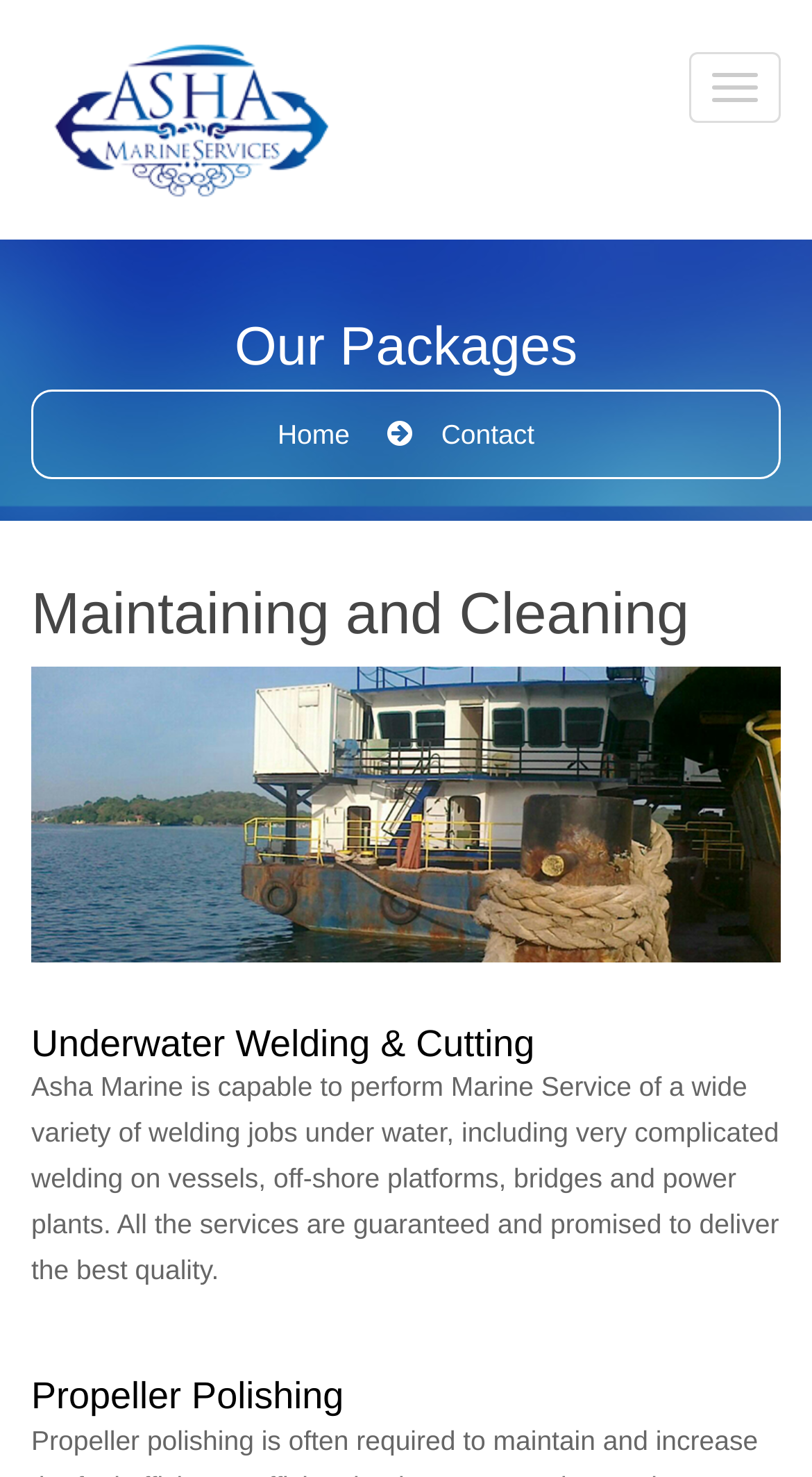Identify the bounding box coordinates for the UI element described as: "Contact".

[0.543, 0.282, 0.658, 0.308]